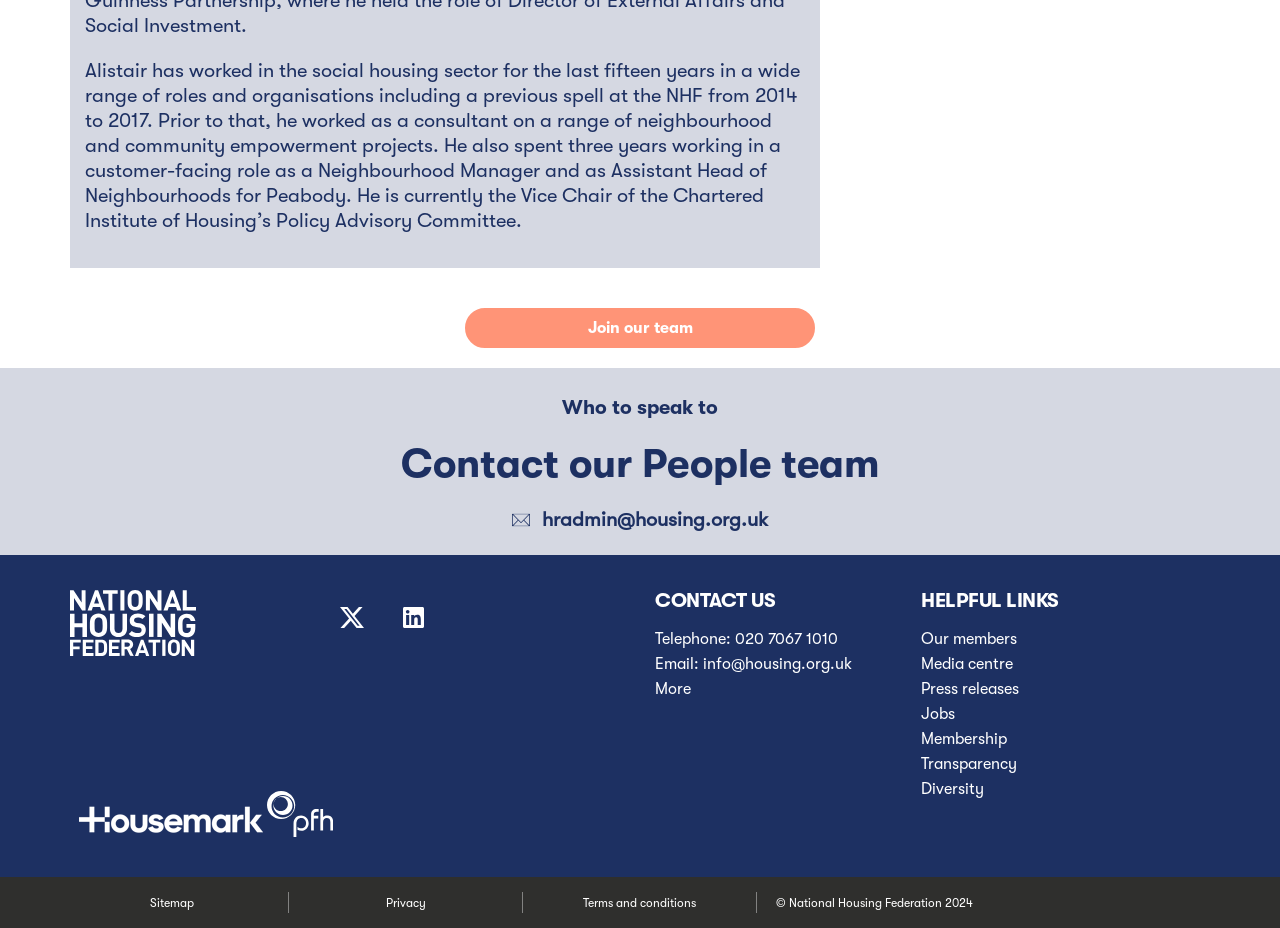Utilize the details in the image to thoroughly answer the following question: What is Alistair's current role?

According to the StaticText element with OCR text 'Alistair has worked in the social housing sector for the last fifteen years...', Alistair is currently the Vice Chair of the Chartered Institute of Housing’s Policy Advisory Committee.